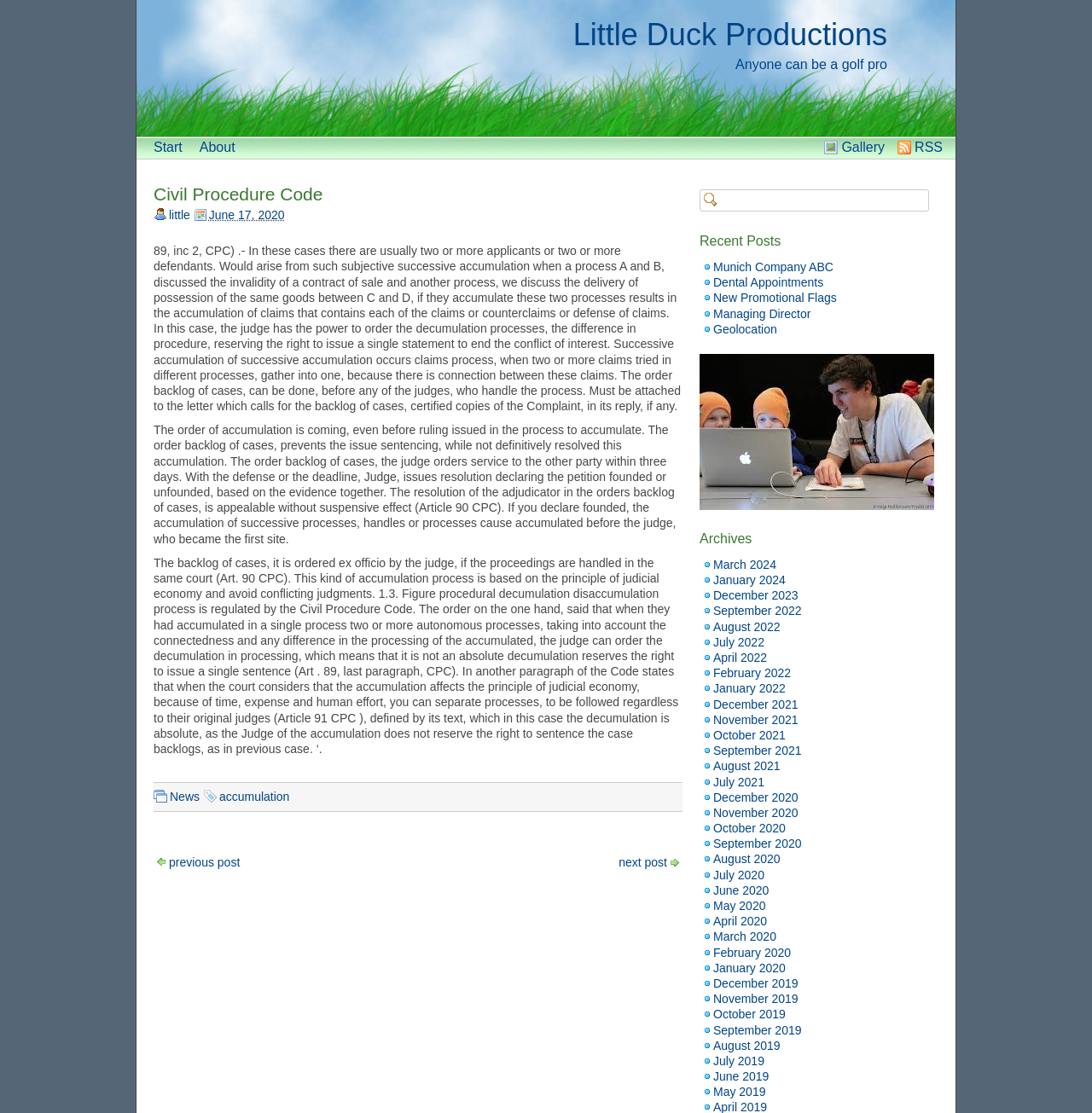Kindly respond to the following question with a single word or a brief phrase: 
Is there a search box on the webpage?

Yes